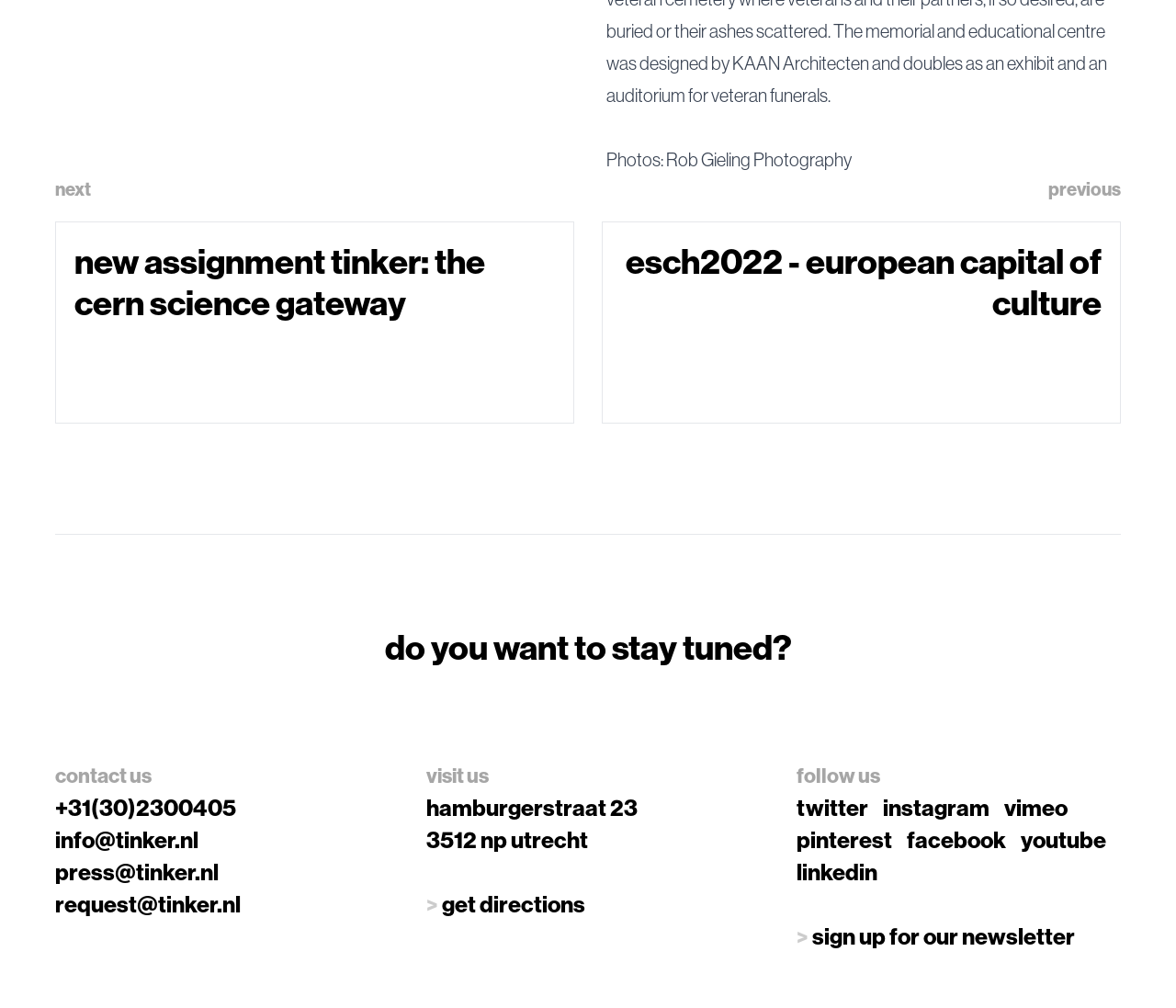Locate the bounding box of the UI element described by: "> get directions" in the given webpage screenshot.

[0.362, 0.882, 0.497, 0.912]